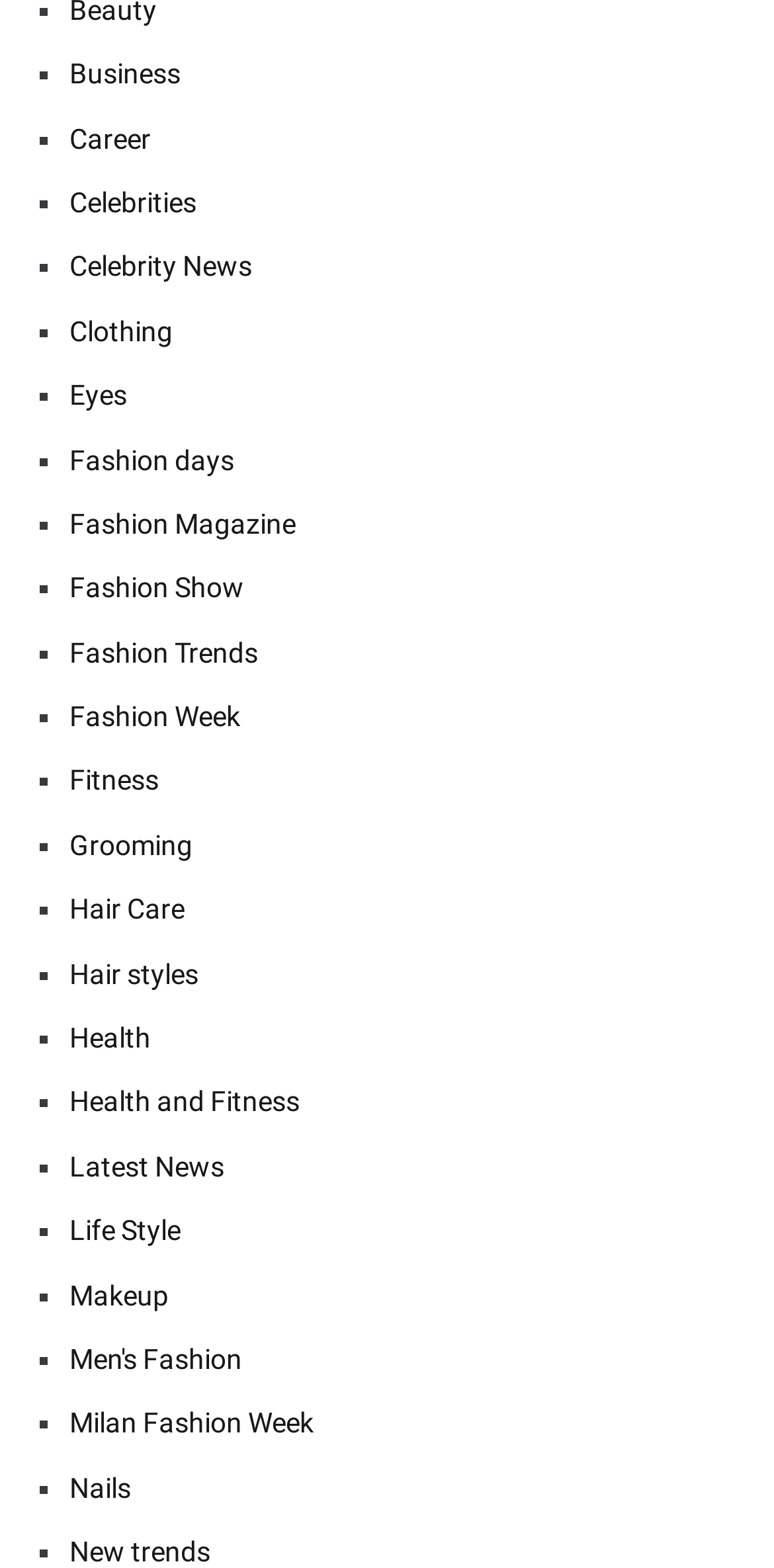What is the first category listed on this webpage? Based on the image, give a response in one word or a short phrase.

Business